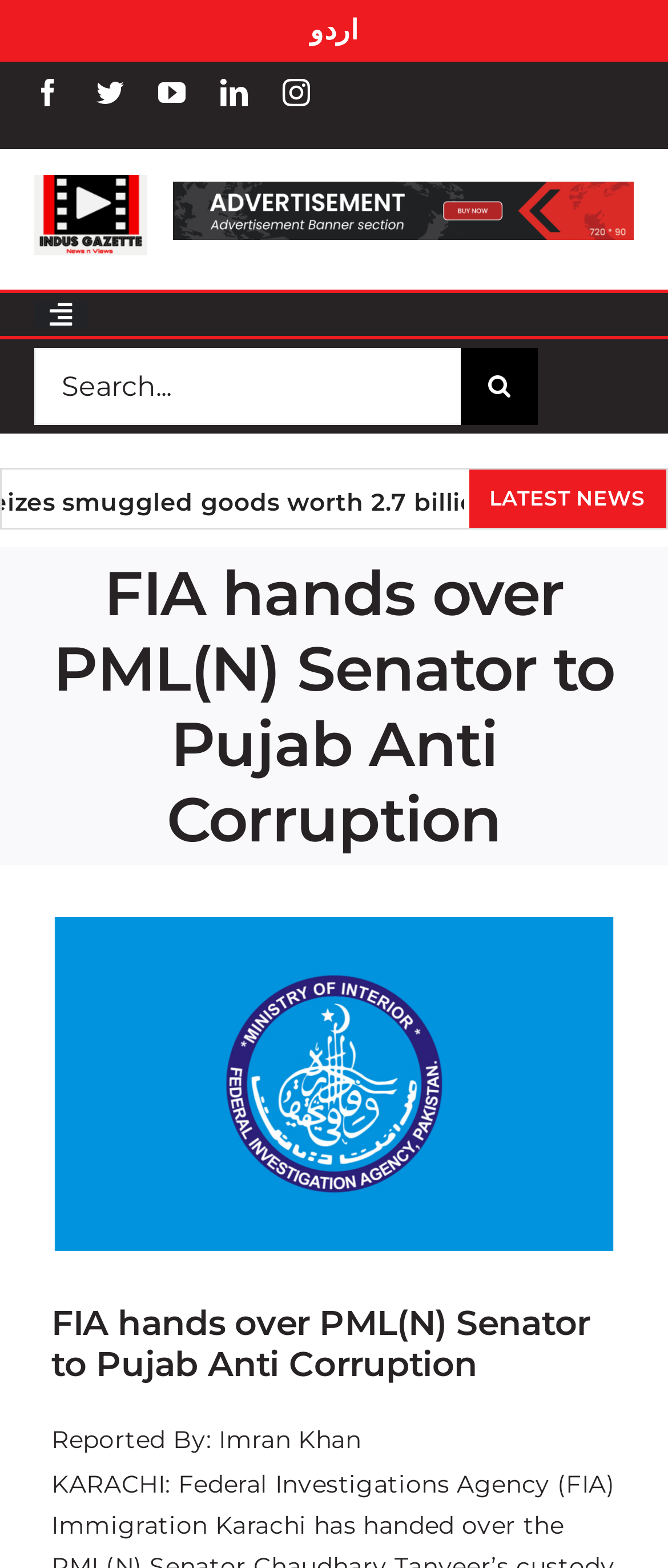Please identify and generate the text content of the webpage's main heading.

FIA hands over PML(N) Senator to Pujab Anti Corruption